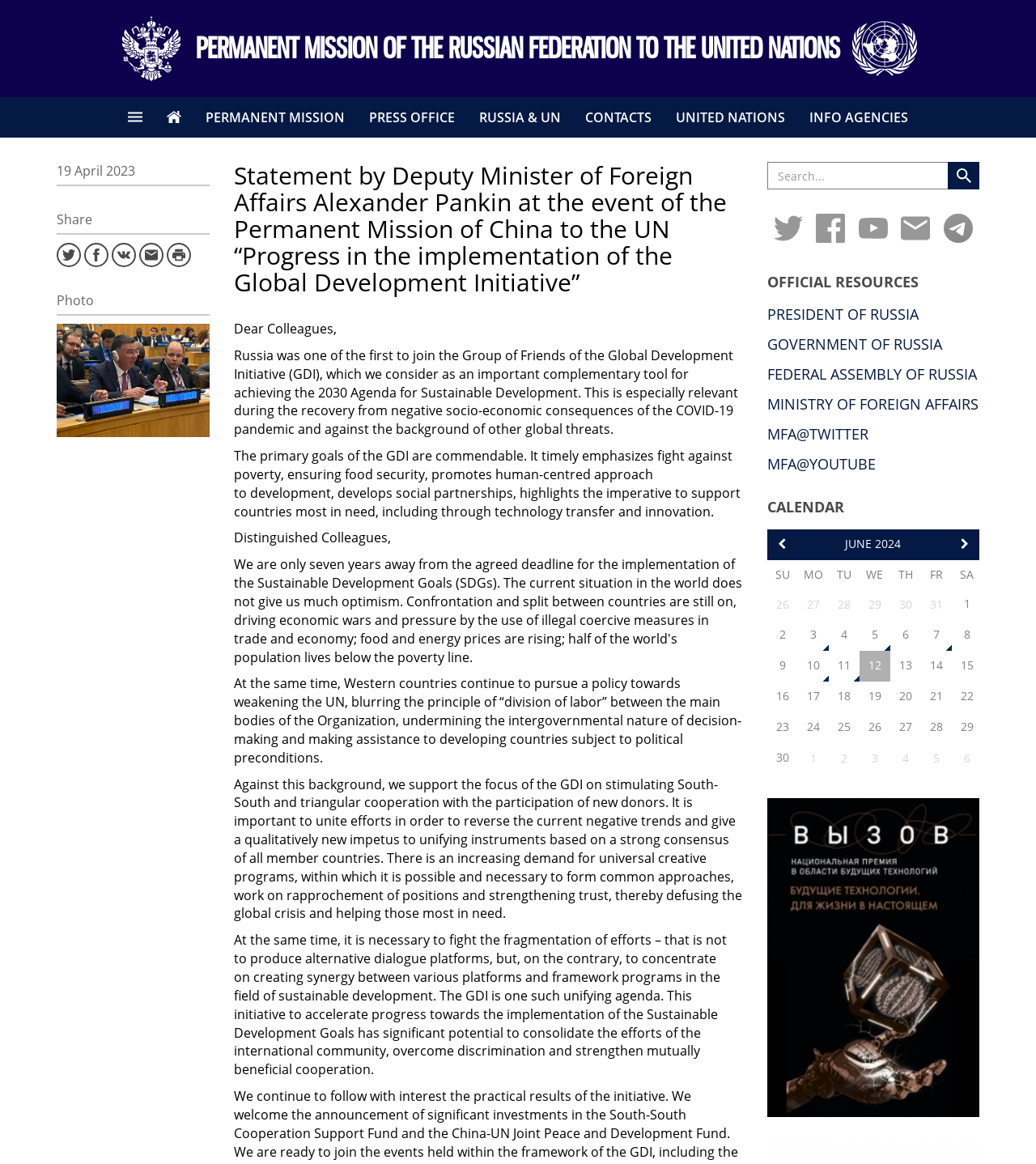Provide the bounding box coordinates for the specified HTML element described in this description: "Download here". The coordinates should be four float numbers ranging from 0 to 1, in the format [left, top, right, bottom].

None